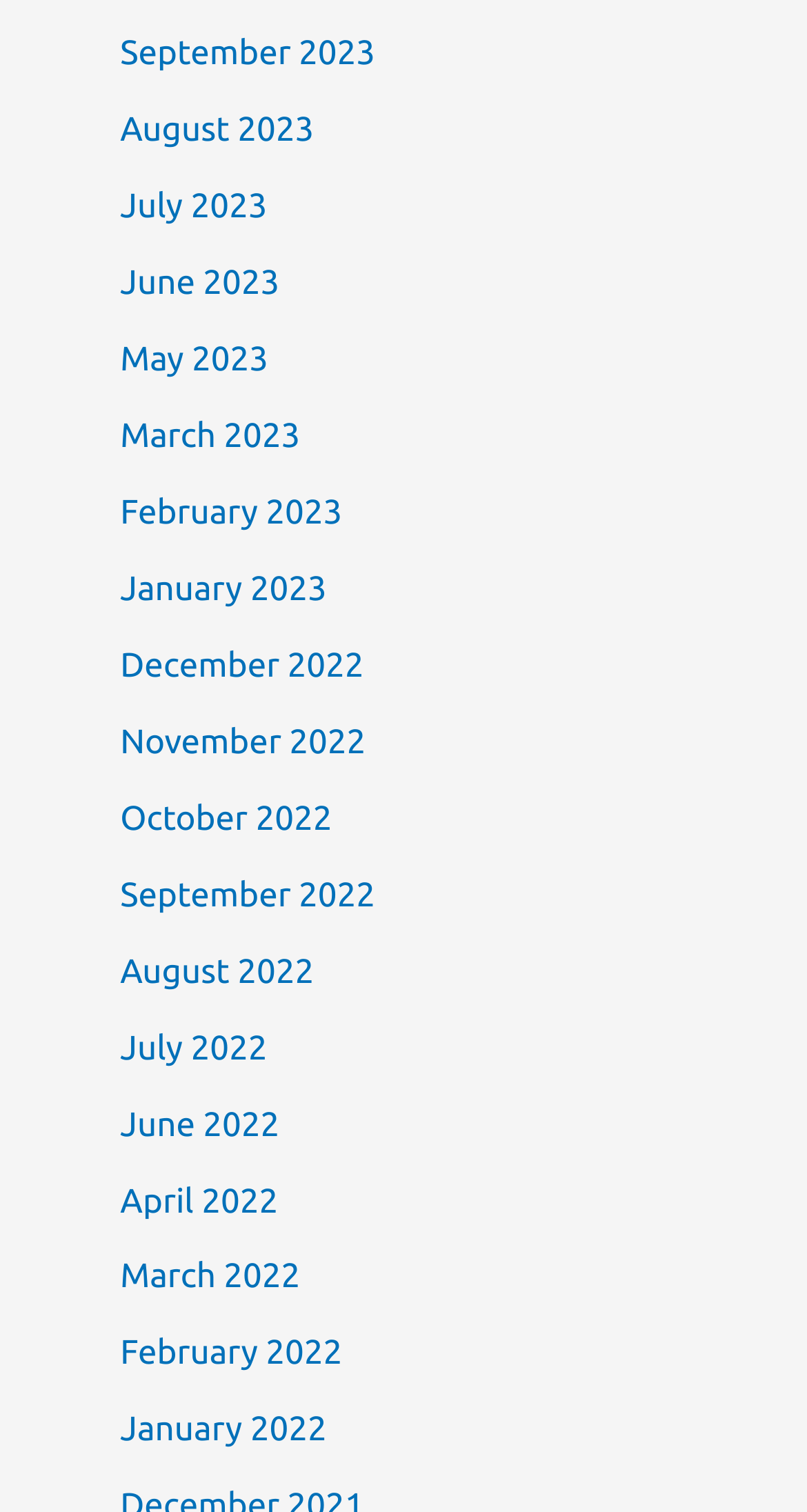Identify the bounding box coordinates of the clickable region necessary to fulfill the following instruction: "View September 2023". The bounding box coordinates should be four float numbers between 0 and 1, i.e., [left, top, right, bottom].

[0.149, 0.024, 0.465, 0.049]